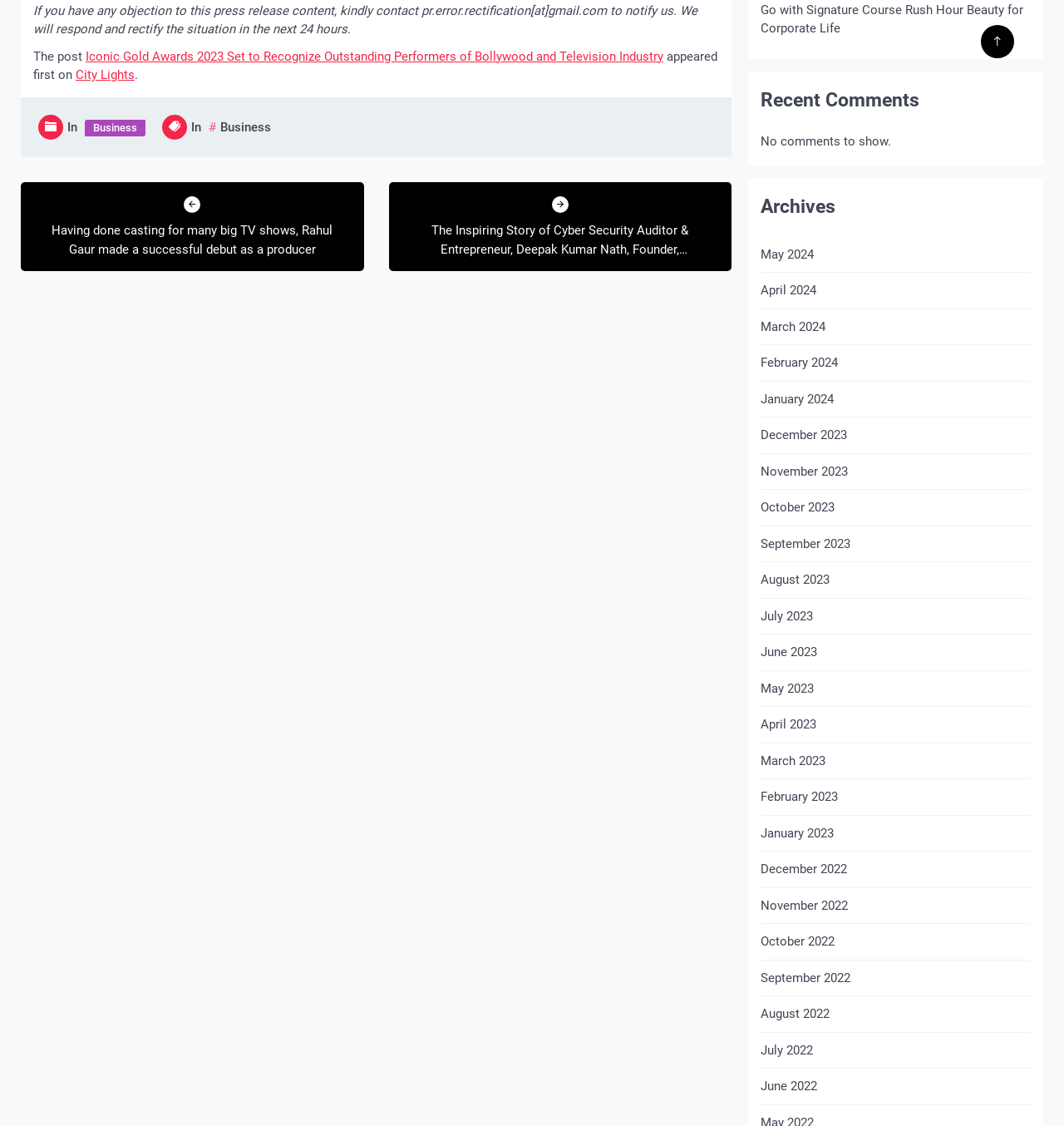Give a short answer using one word or phrase for the question:
How many comments are shown on the webpage?

No comments